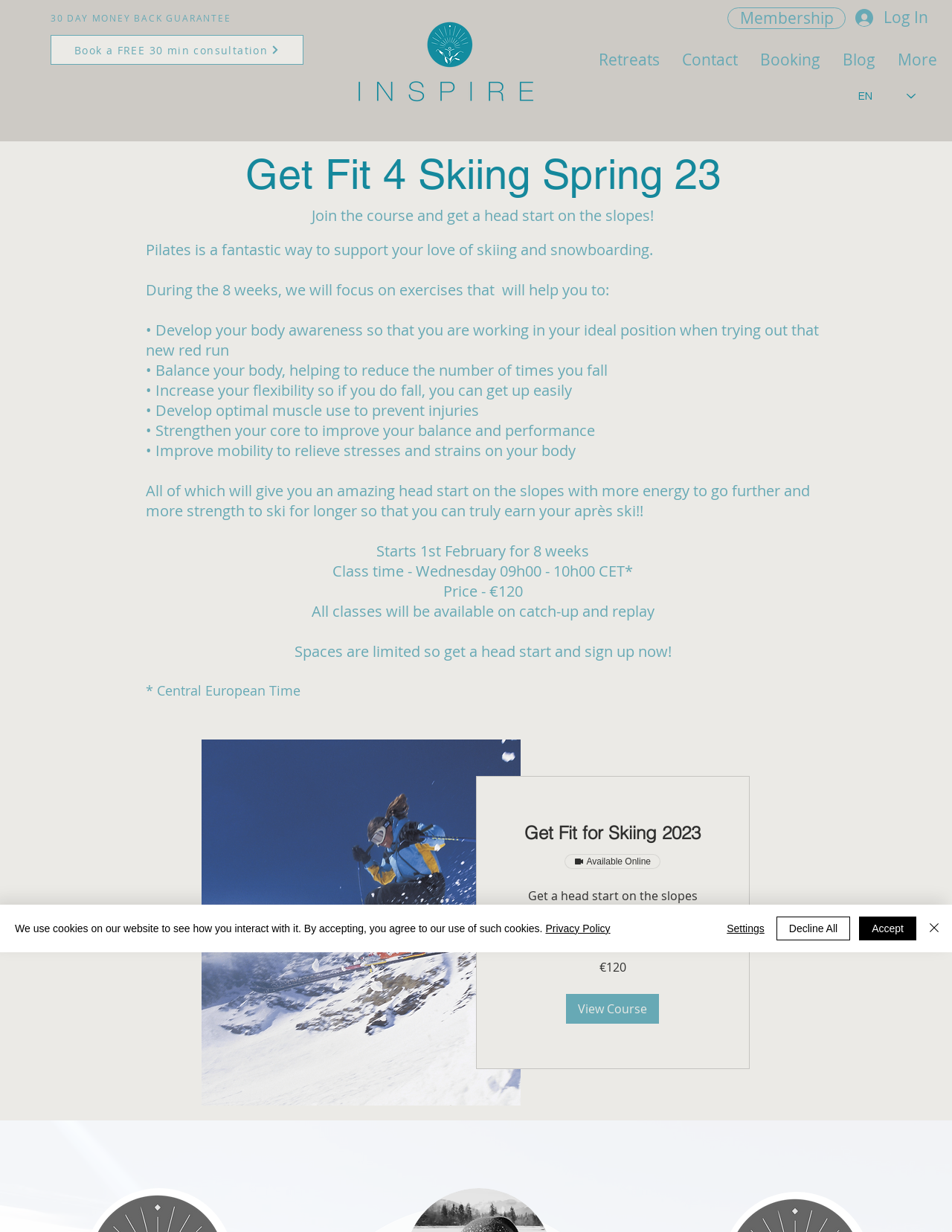Generate the text content of the main headline of the webpage.

Get Fit 4 Skiing Spring 23